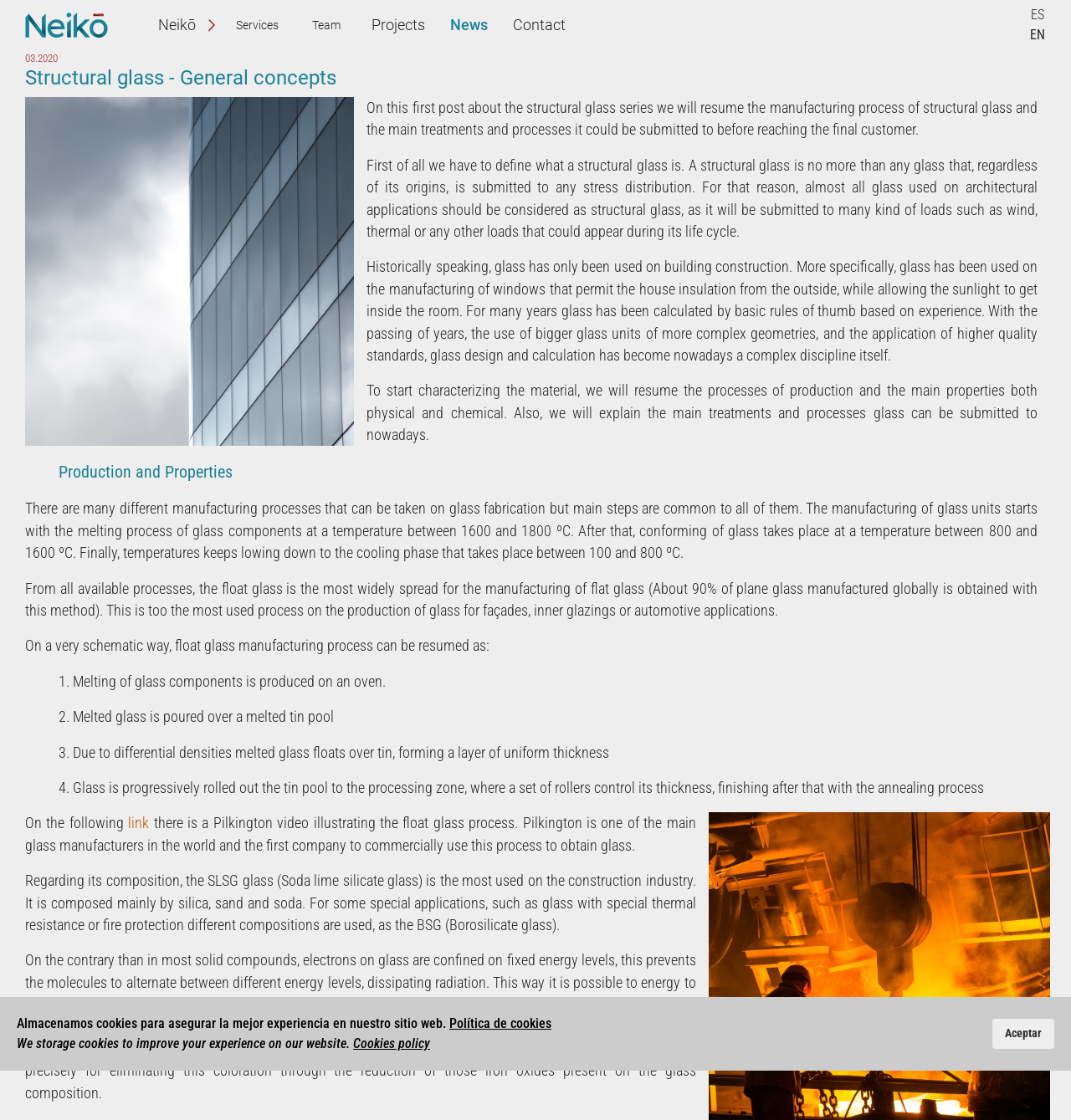Give a detailed explanation of the elements present on the webpage.

This webpage is about Neikō Ingeniería, a company that provides structural engineering solutions for civil construction and building projects. At the top left corner, there is a logo of Neikō Ingeniería, which is also a link. Next to it, there are several links to different sections of the website, including Services, Team, Projects, News, and Contact. 

On the top right corner, there are two language options, ES and EN, which allow users to switch between Spanish and English. Below the language options, there is a date "03.2020" and a heading that reads "Structural glass - General concepts". 

The main content of the webpage is a long article about structural glass, which is divided into several sections. The article starts with a brief introduction to structural glass, followed by a section on the history of glass usage in building construction. 

Then, it delves into the production process of structural glass, explaining the different manufacturing processes and the main properties of glass. The article also discusses the float glass process, which is the most widely used method for producing flat glass. 

There are several paragraphs of text that provide detailed information about the production process, including the melting of glass components, the formation of a layer of uniform thickness, and the annealing process. 

The article also touches on the composition of glass, including the most commonly used type, SLSG glass, and its properties. Additionally, it explains how glass allows energy to pass through without opposition, and how imperfections in glass composition can affect its energy transference. 

At the bottom of the webpage, there is a layout table that contains a message about cookies, which is displayed in both Spanish and English. There are also links to the cookies policy and an "Accept" button.